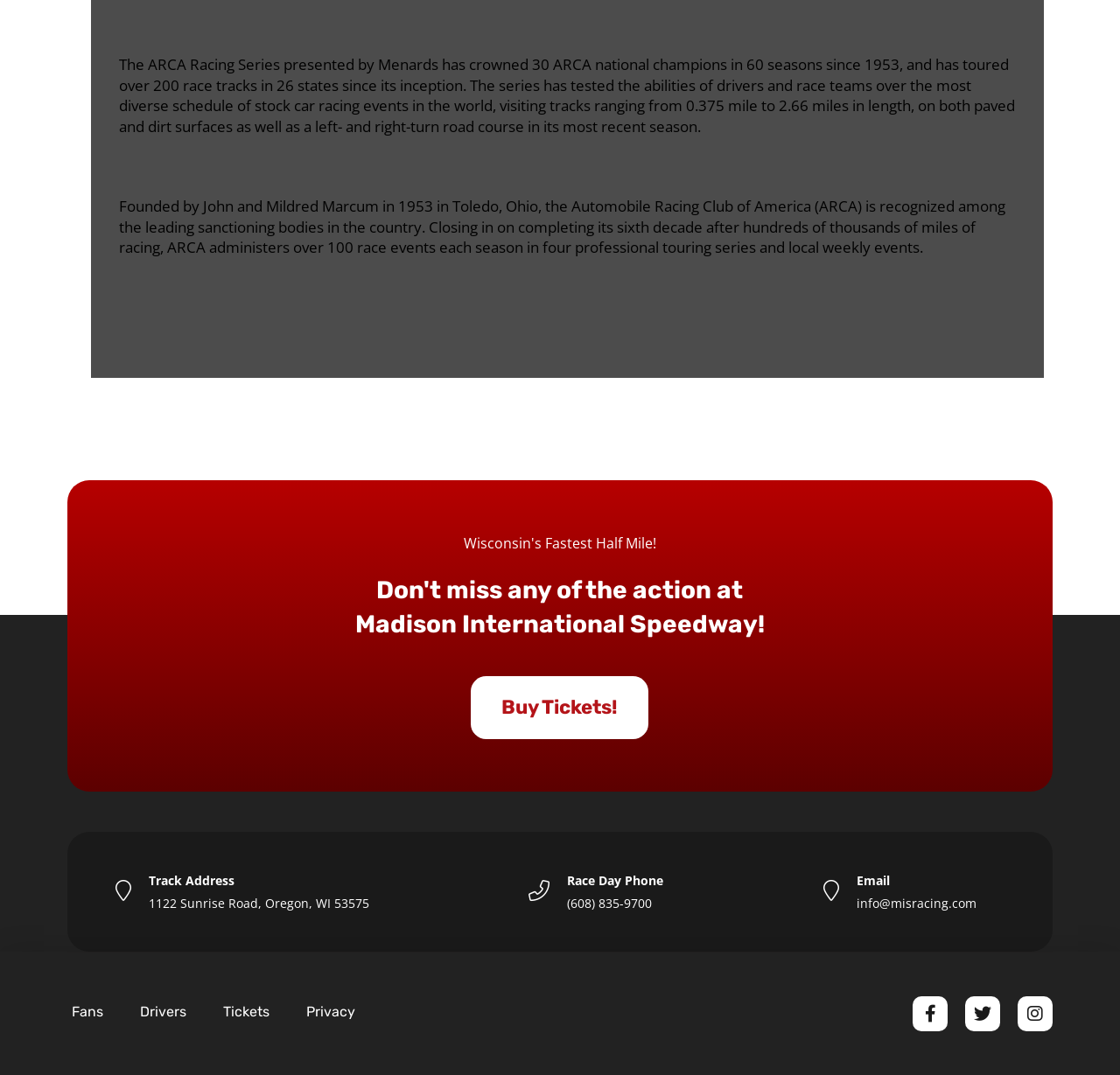What is the name of the speedway?
Please craft a detailed and exhaustive response to the question.

The name of the speedway can be found in the heading element, which says 'Don't miss any of the action at Madison International Speedway!'.